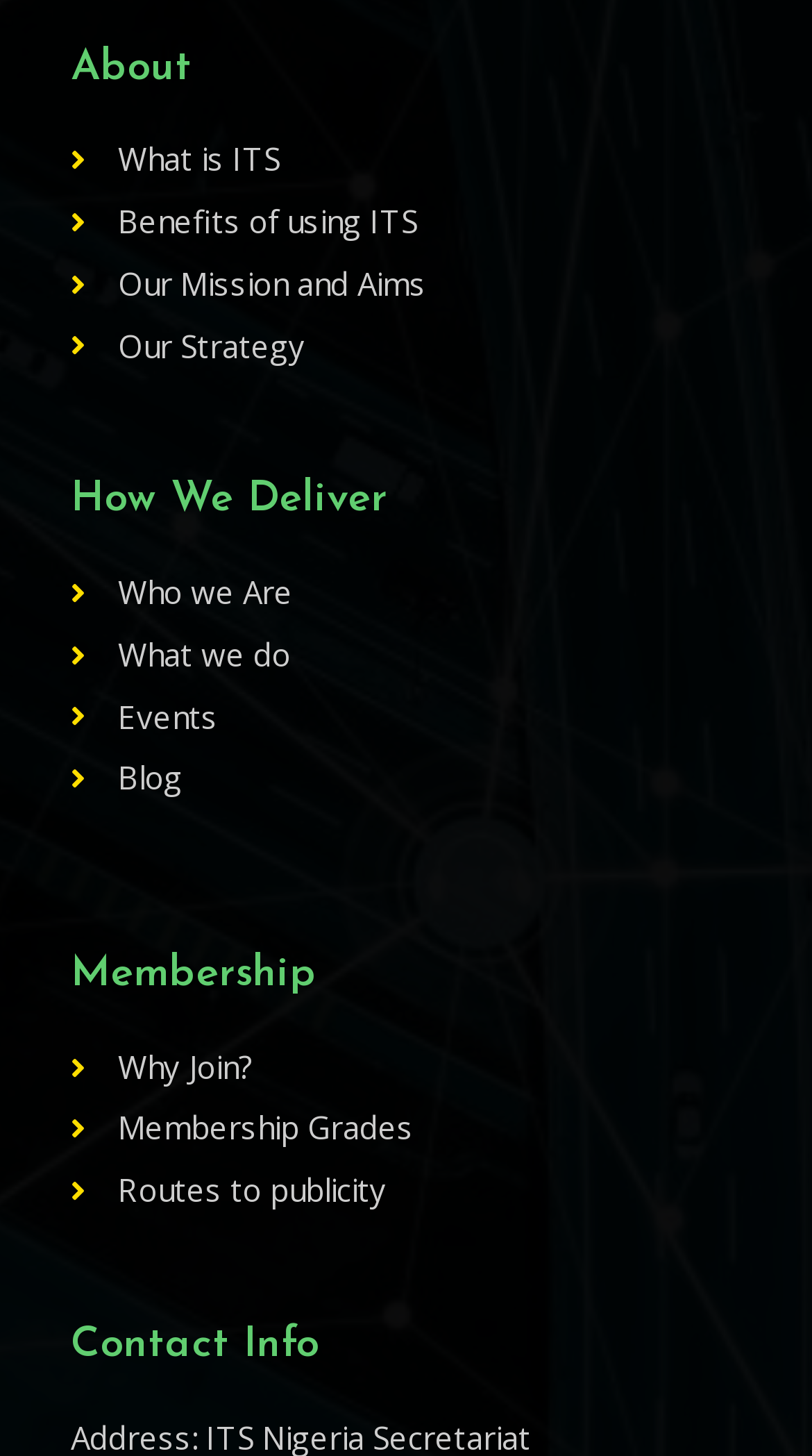Determine the bounding box coordinates of the clickable region to execute the instruction: "Learn about ITS". The coordinates should be four float numbers between 0 and 1, denoted as [left, top, right, bottom].

[0.087, 0.09, 0.913, 0.13]